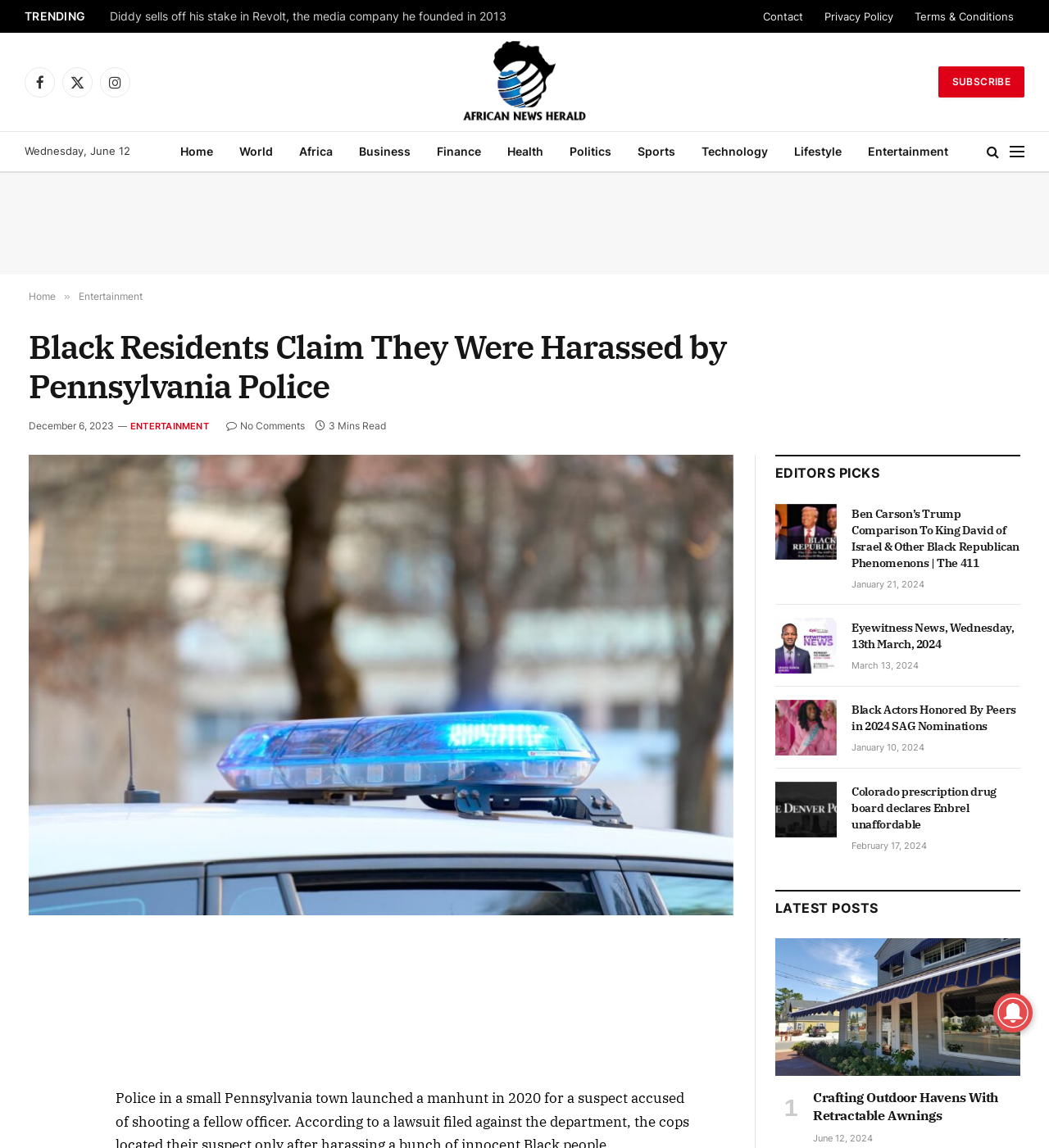Show the bounding box coordinates for the HTML element as described: "No Comments".

[0.216, 0.366, 0.291, 0.376]